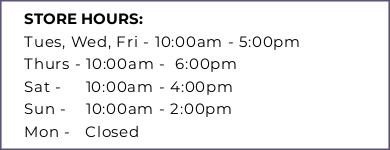Offer a detailed narrative of the image.

The image displays the store hours for a local business, indicating the days and times during which the establishment is open to customers. The caption reads "STORE HOURS," followed by the following schedule: 

- **Tues, Wed, Fri:** 10:00 am - 5:00 pm 
- **Thurs:** 10:00 am - 6:00 pm 
- **Sat:** 10:00 am - 4:00 pm 
- **Sun:** 10:00 am - 2:00 pm 
- **Mon:** Closed 

This information is crucial for customers planning their visits, ensuring they know the times the store is available for shopping and inquiries.